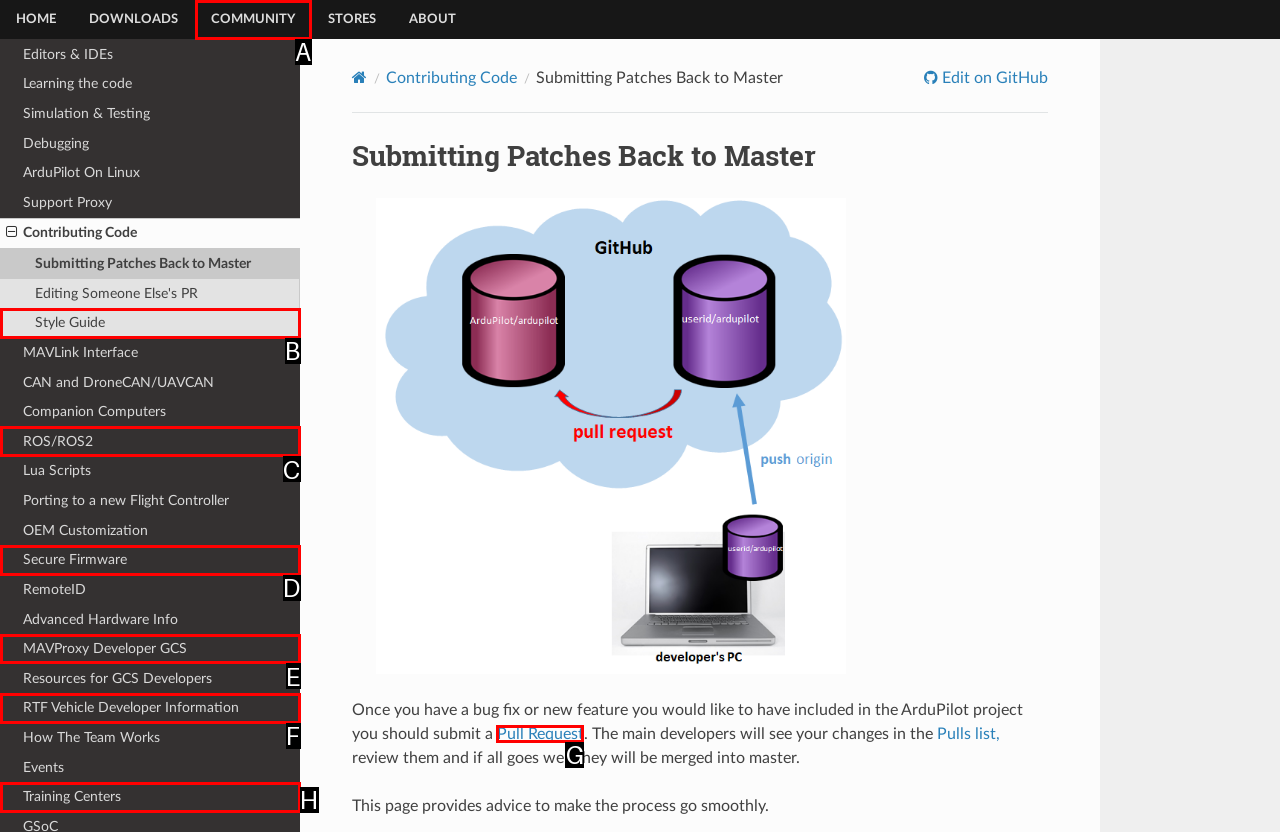Which lettered option should be clicked to perform the following task: Click on the 'Pull Request' link
Respond with the letter of the appropriate option.

G